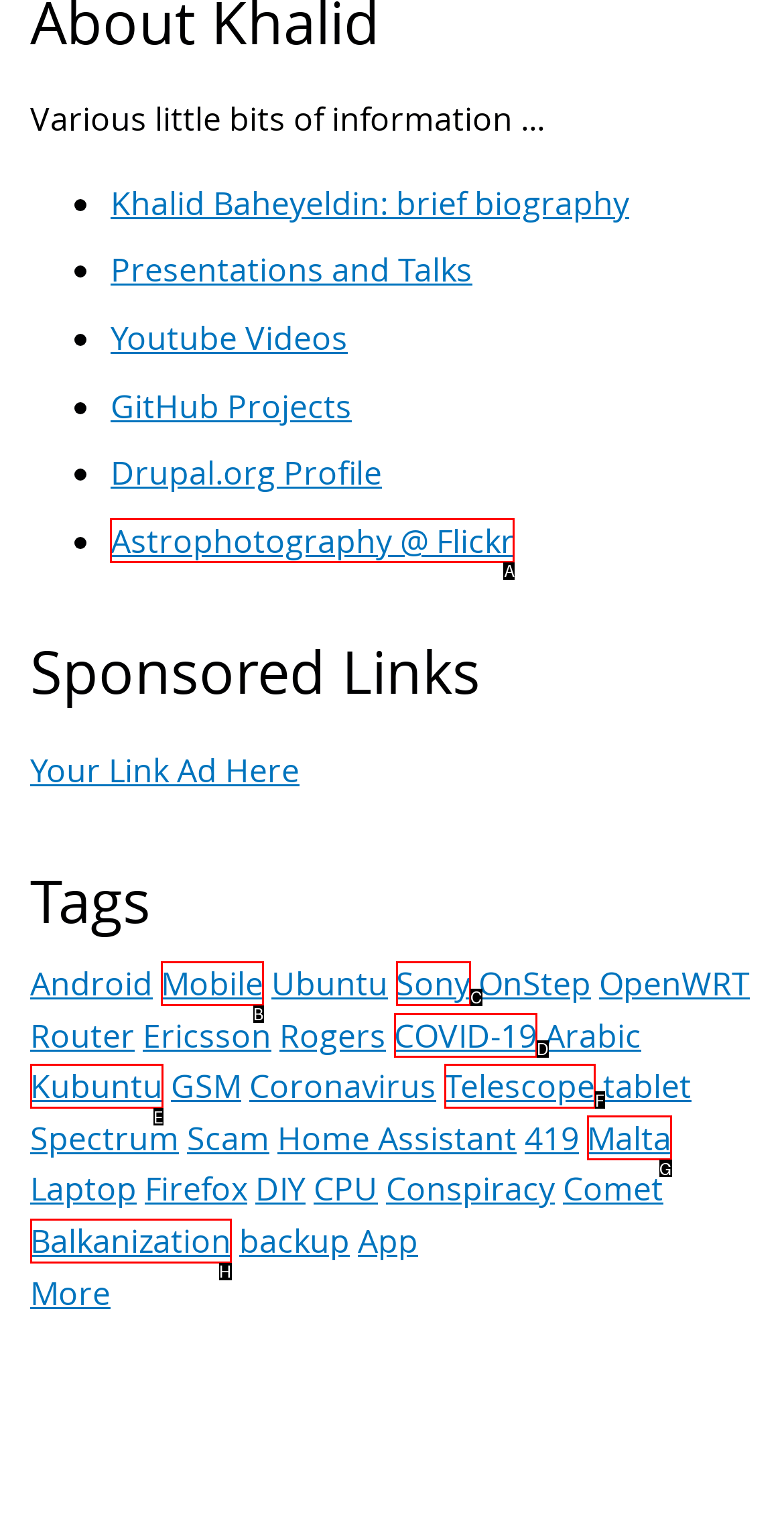Tell me which letter corresponds to the UI element that should be clicked to fulfill this instruction: Check out Astrophotography on Flickr
Answer using the letter of the chosen option directly.

A